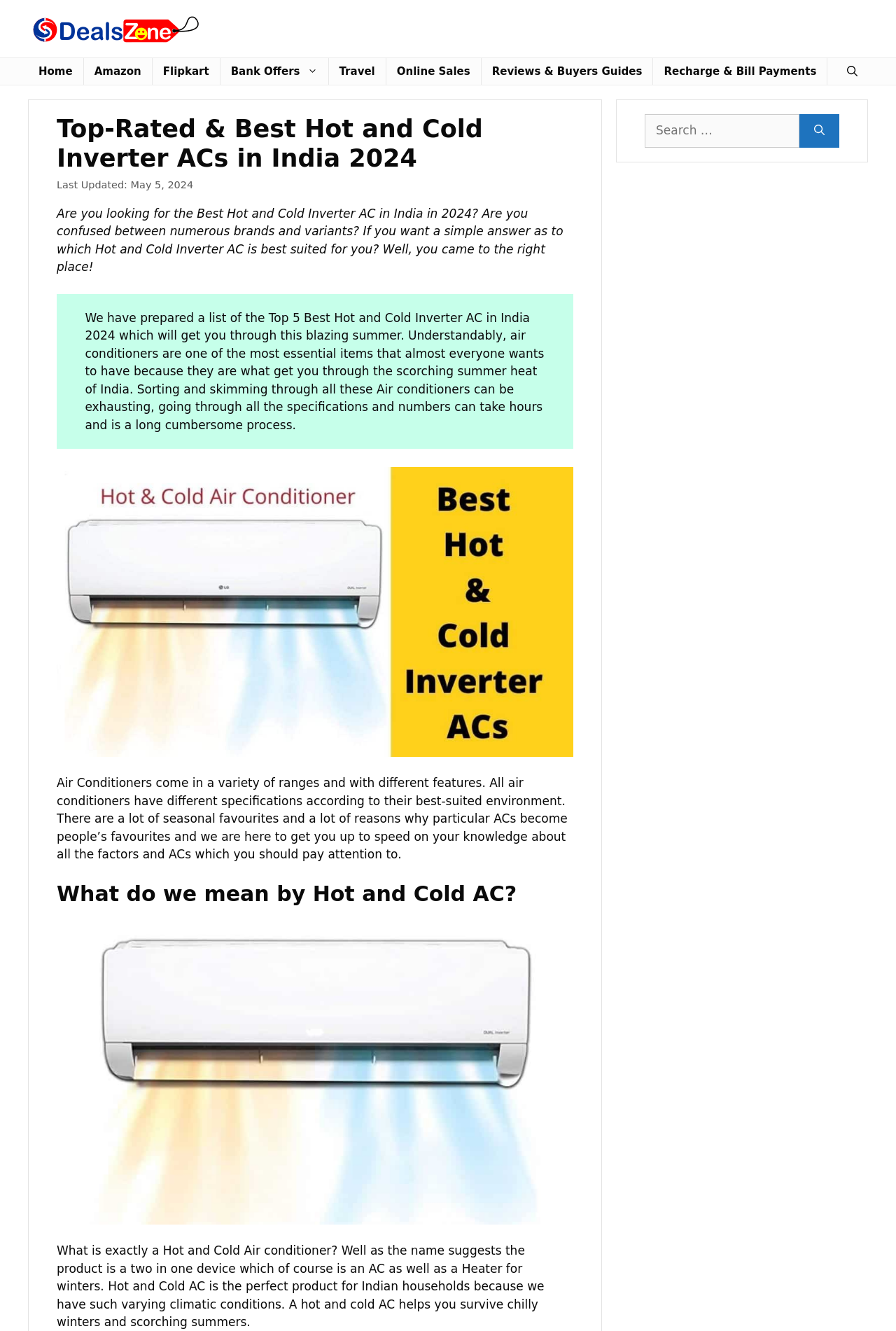Find the bounding box coordinates of the area to click in order to follow the instruction: "Browse jobs in Abu Dhabi".

None